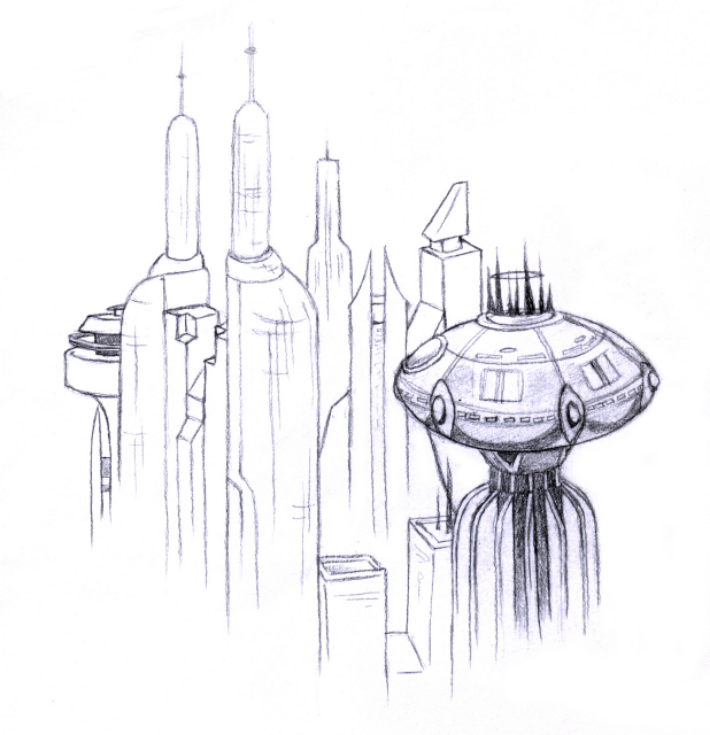Answer the question in one word or a short phrase:
What is the atmosphere of the cityscape?

Innovative and exploratory